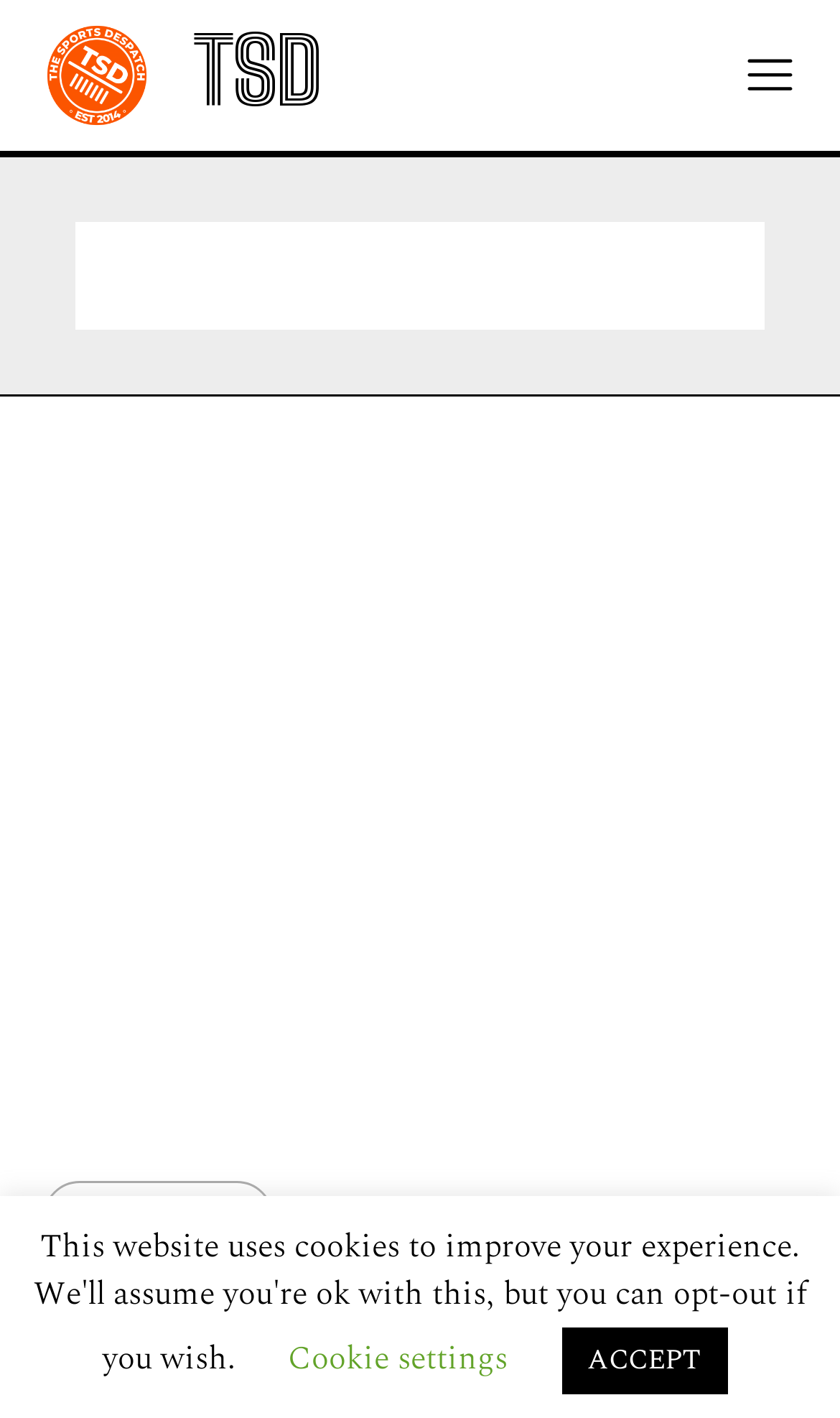Respond to the following question with a brief word or phrase:
How many advertisements are on the webpage?

2